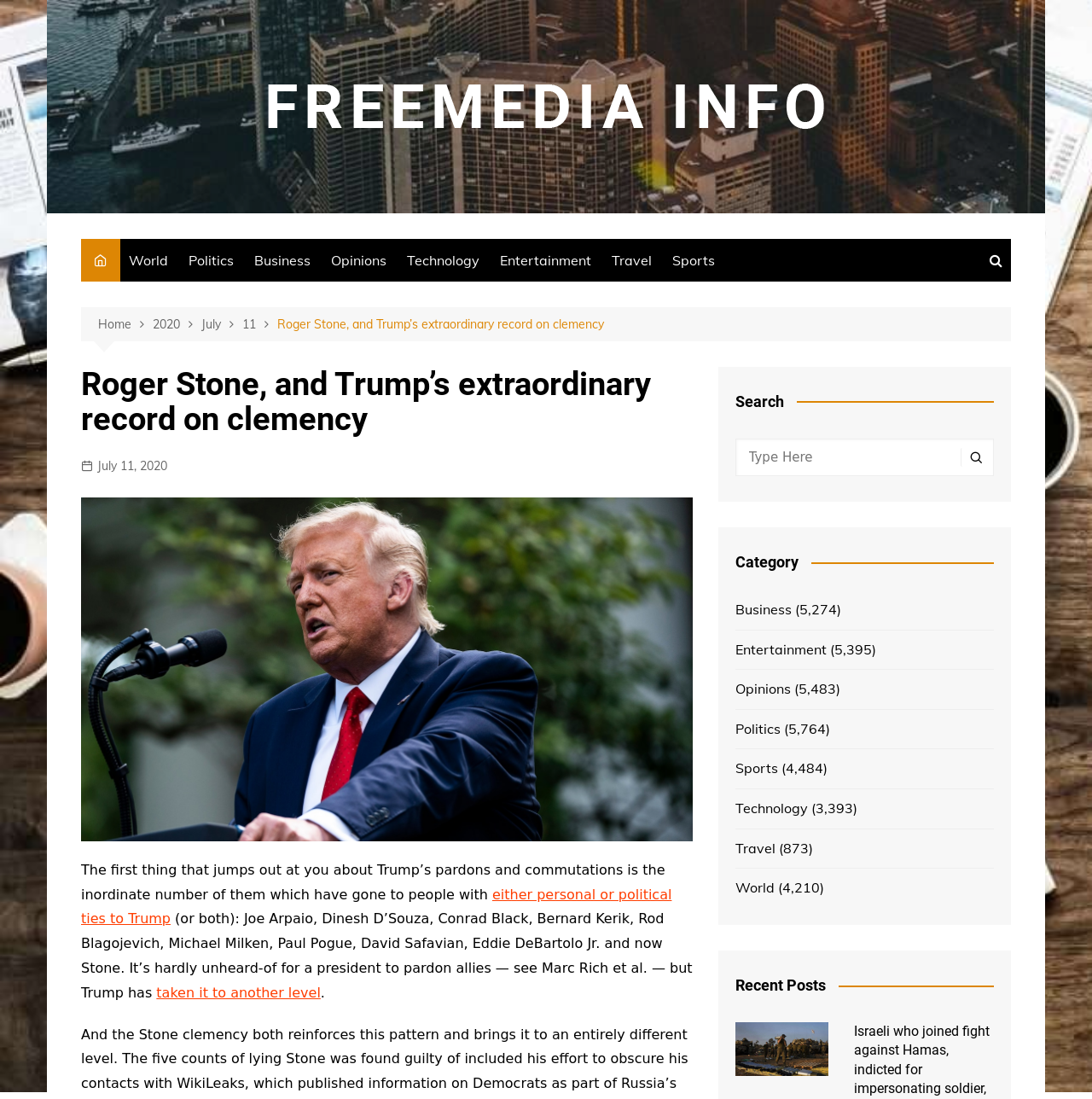Locate the bounding box coordinates of the element to click to perform the following action: 'Check the Recent Posts section'. The coordinates should be given as four float values between 0 and 1, in the form of [left, top, right, bottom].

[0.673, 0.888, 0.91, 0.905]